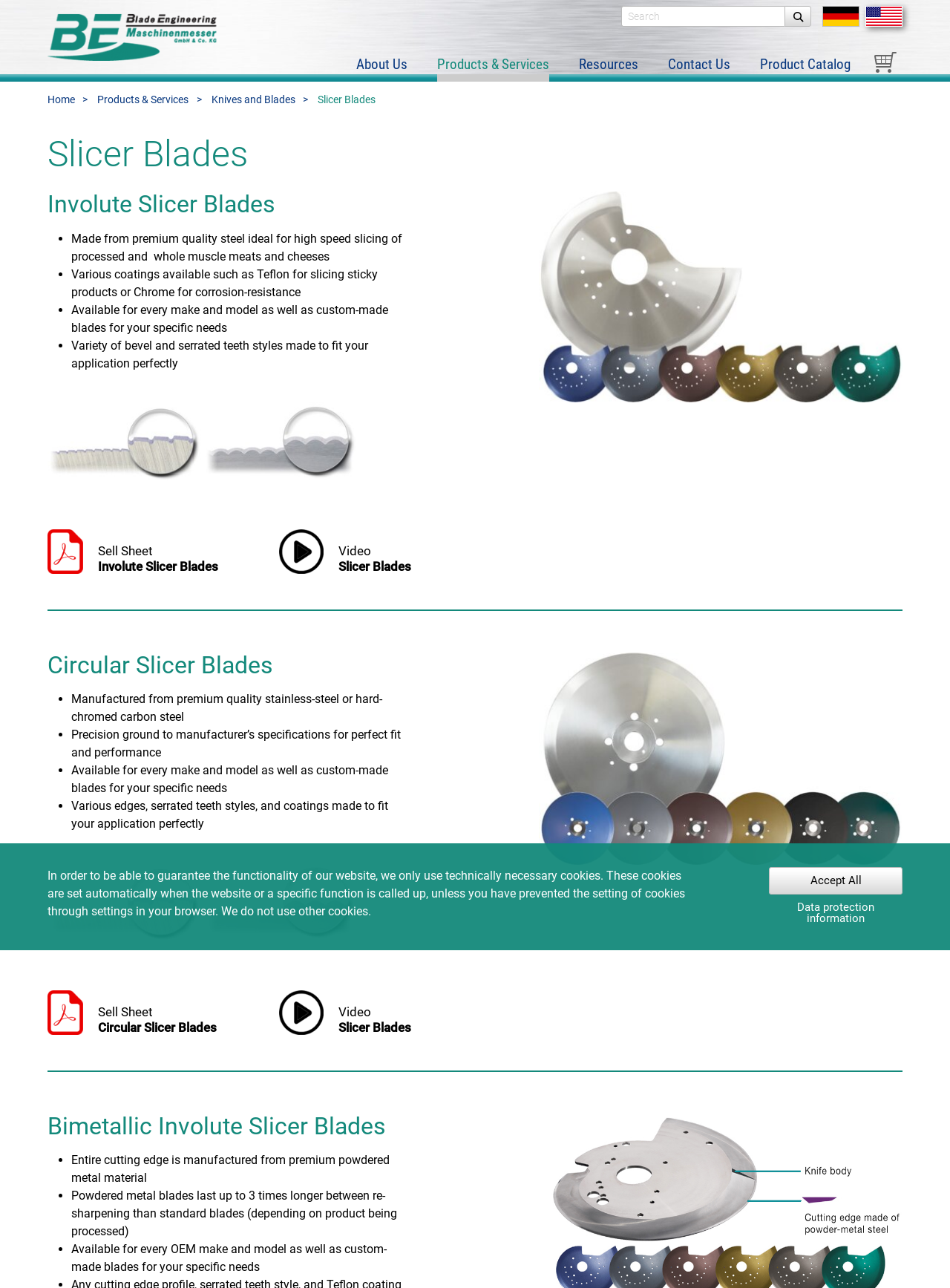Determine the bounding box coordinates of the clickable element to achieve the following action: 'Watch Video Slicer Blades'. Provide the coordinates as four float values between 0 and 1, formatted as [left, top, right, bottom].

[0.293, 0.411, 0.432, 0.446]